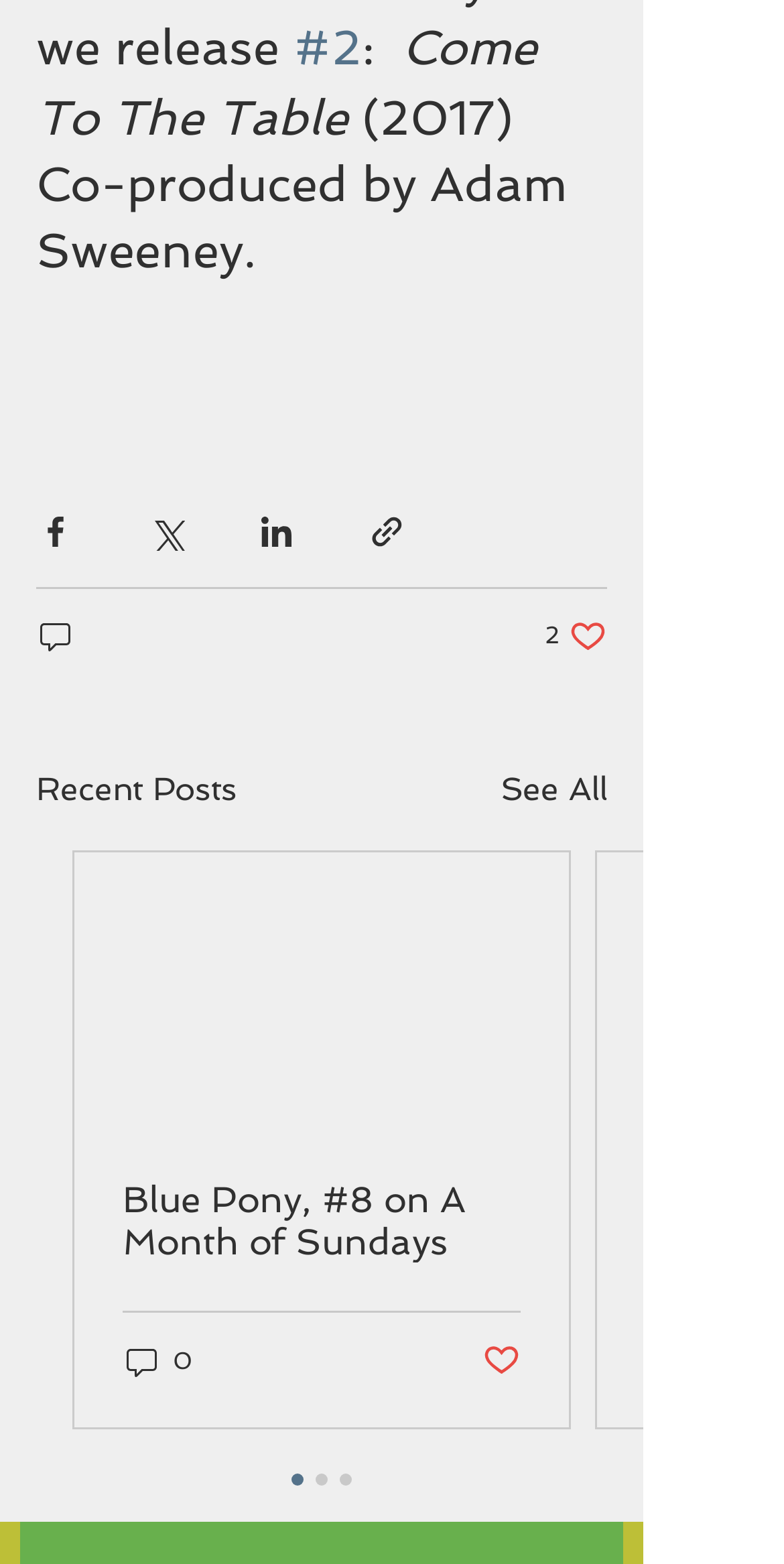Please specify the bounding box coordinates of the clickable region necessary for completing the following instruction: "Like the post". The coordinates must consist of four float numbers between 0 and 1, i.e., [left, top, right, bottom].

[0.695, 0.395, 0.774, 0.419]